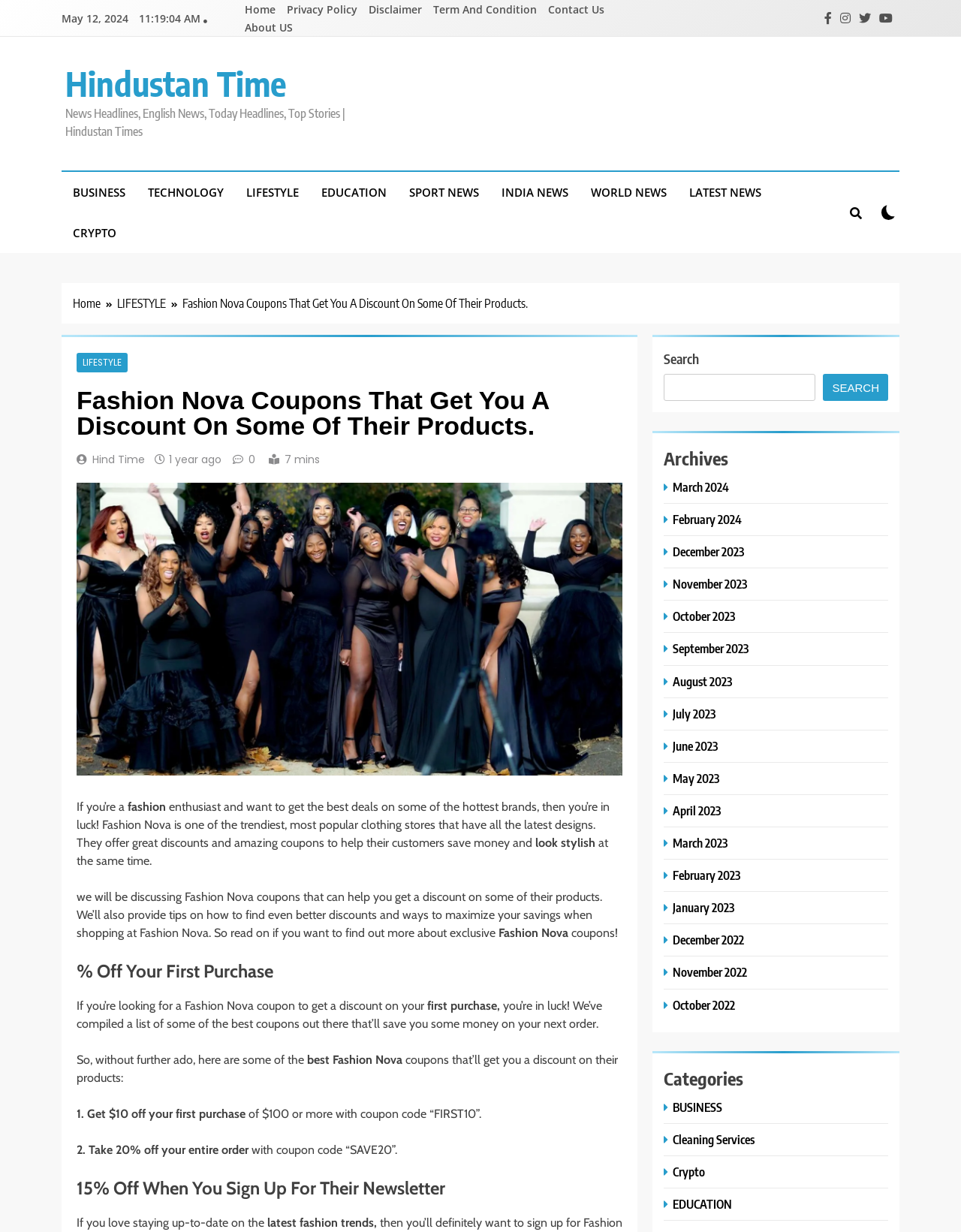Answer the question below using just one word or a short phrase: 
What is the name of the fashion brand mentioned on the page?

Fashion Nova